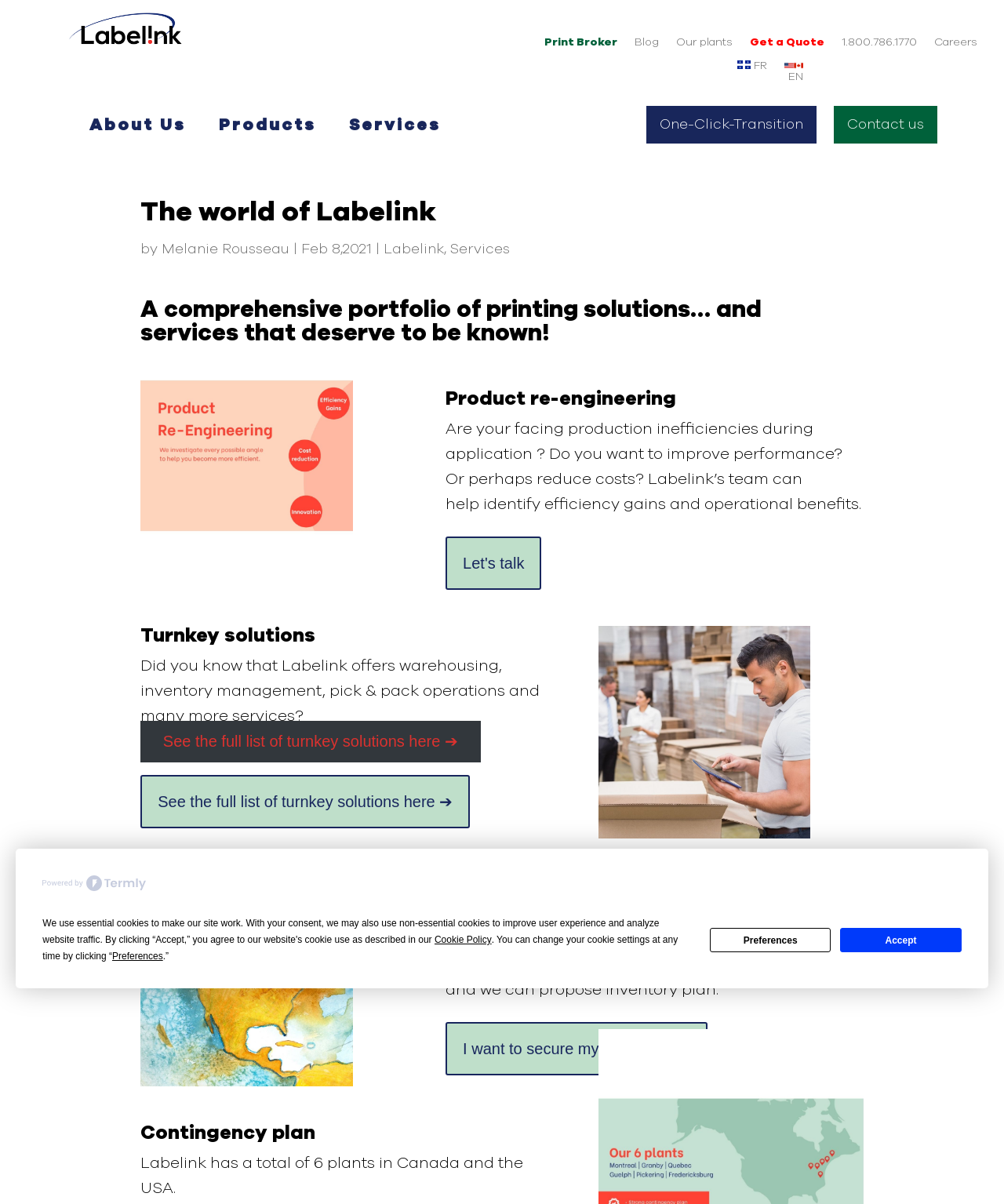Please identify the bounding box coordinates for the region that you need to click to follow this instruction: "Read the 'Product re-engineering' heading".

[0.444, 0.323, 0.86, 0.346]